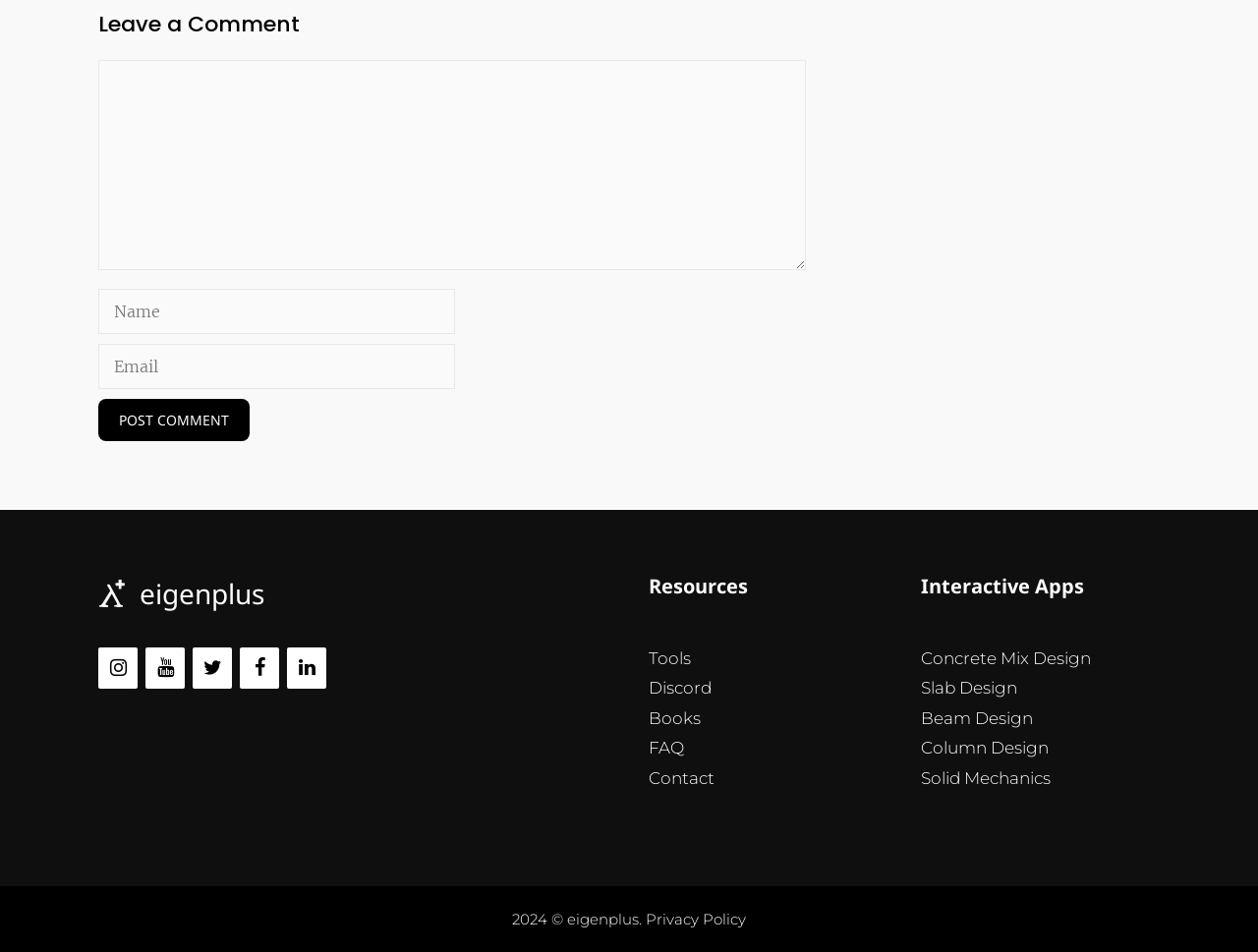Identify the bounding box coordinates of the element to click to follow this instruction: 'check resources'. Ensure the coordinates are four float values between 0 and 1, provided as [left, top, right, bottom].

[0.516, 0.601, 0.595, 0.629]